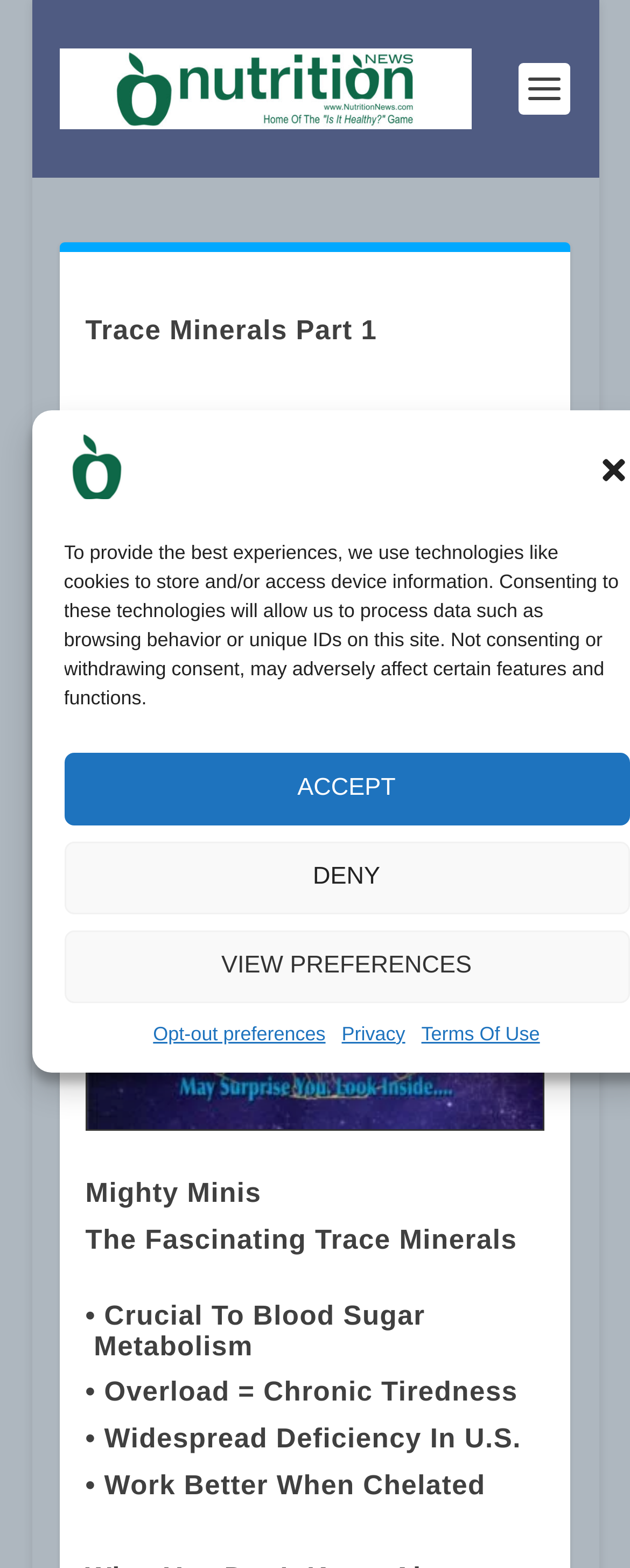Could you provide the bounding box coordinates for the portion of the screen to click to complete this instruction: "click the Nutrition News image"?

[0.101, 0.277, 0.204, 0.318]